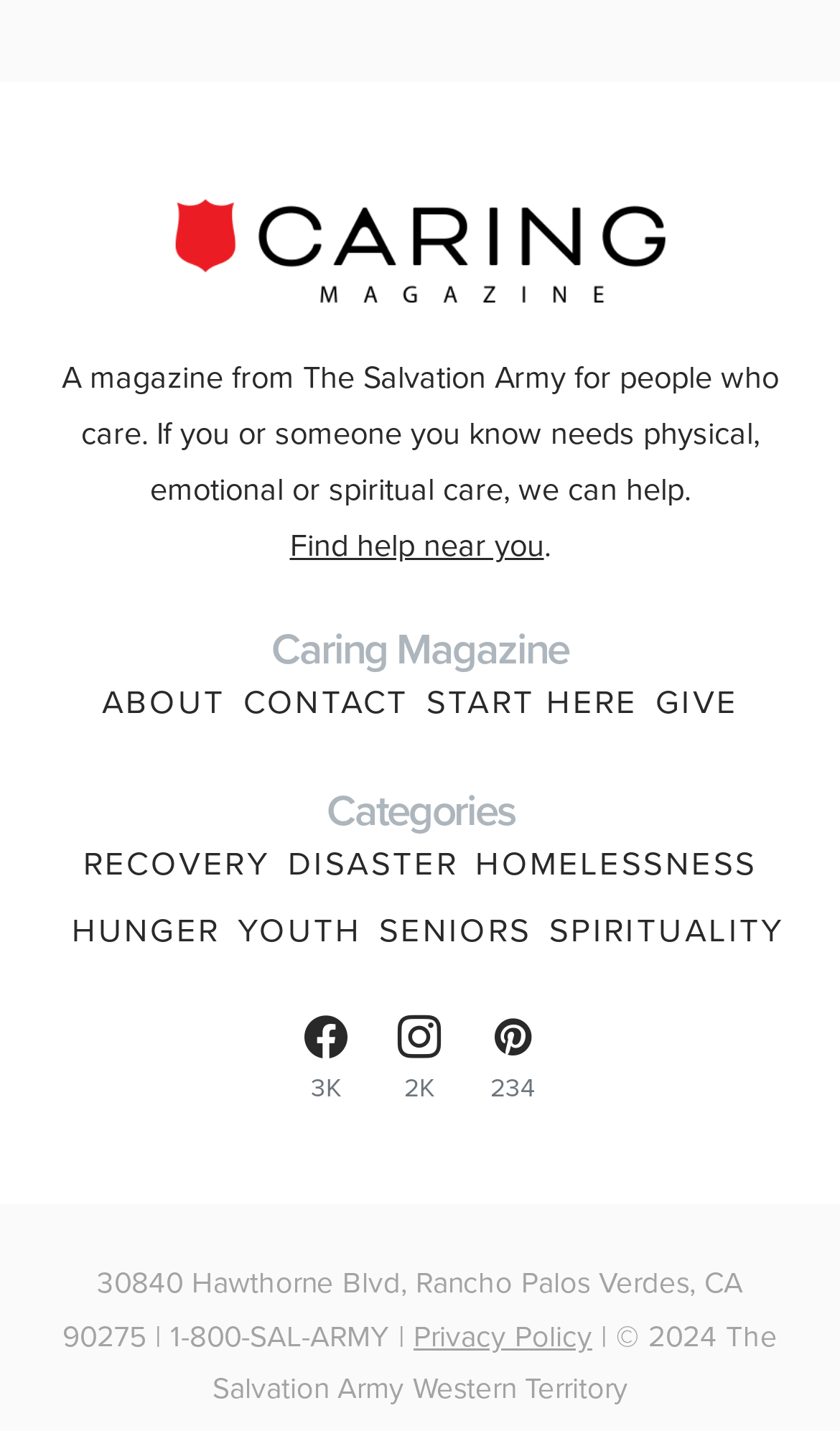Answer the question below using just one word or a short phrase: 
What is the address of The Salvation Army Western Territory?

30840 Hawthorne Blvd, Rancho Palos Verdes, CA 90275